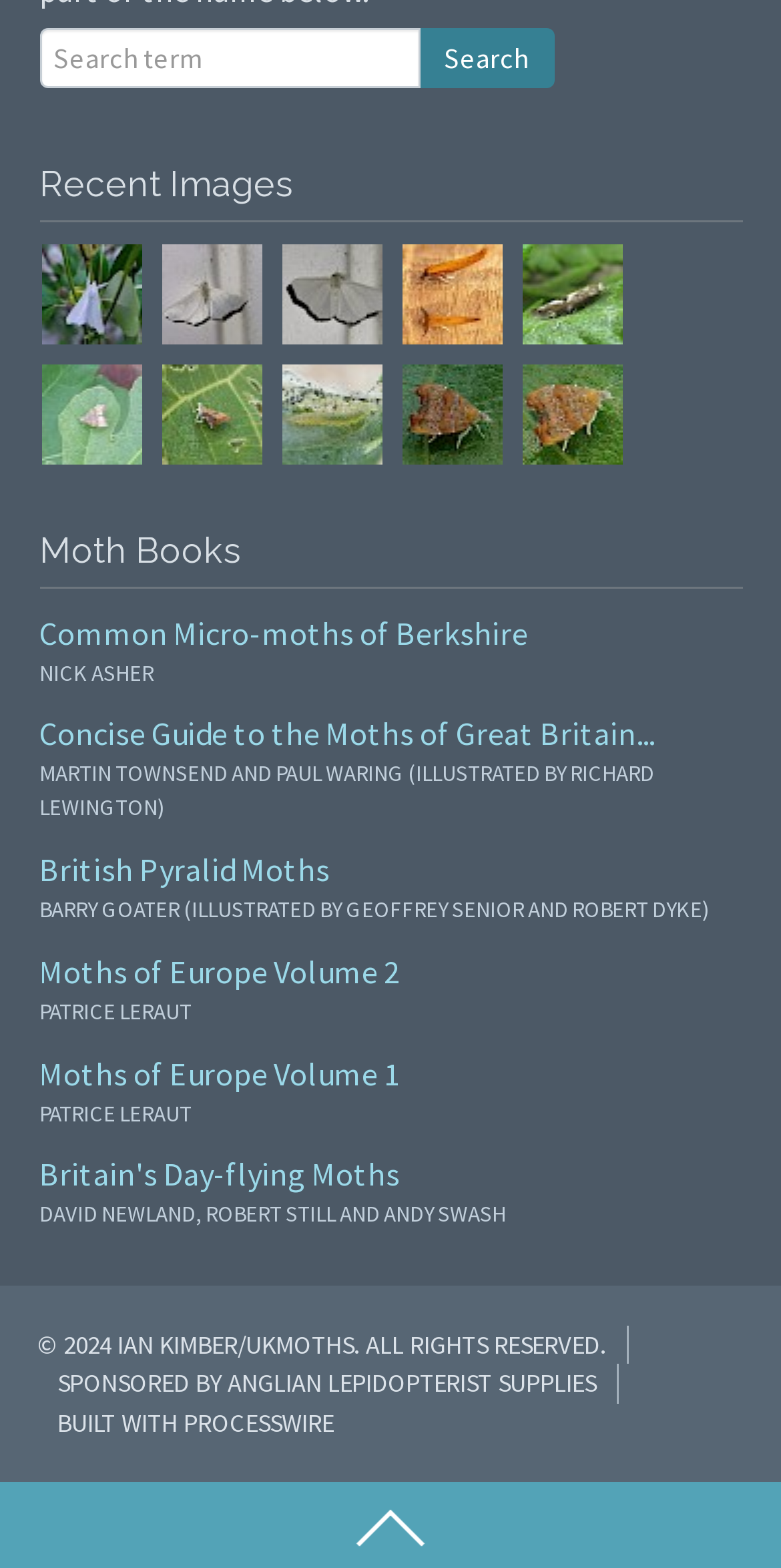How many links are there under the 'Moth Books' heading? From the image, respond with a single word or brief phrase.

6